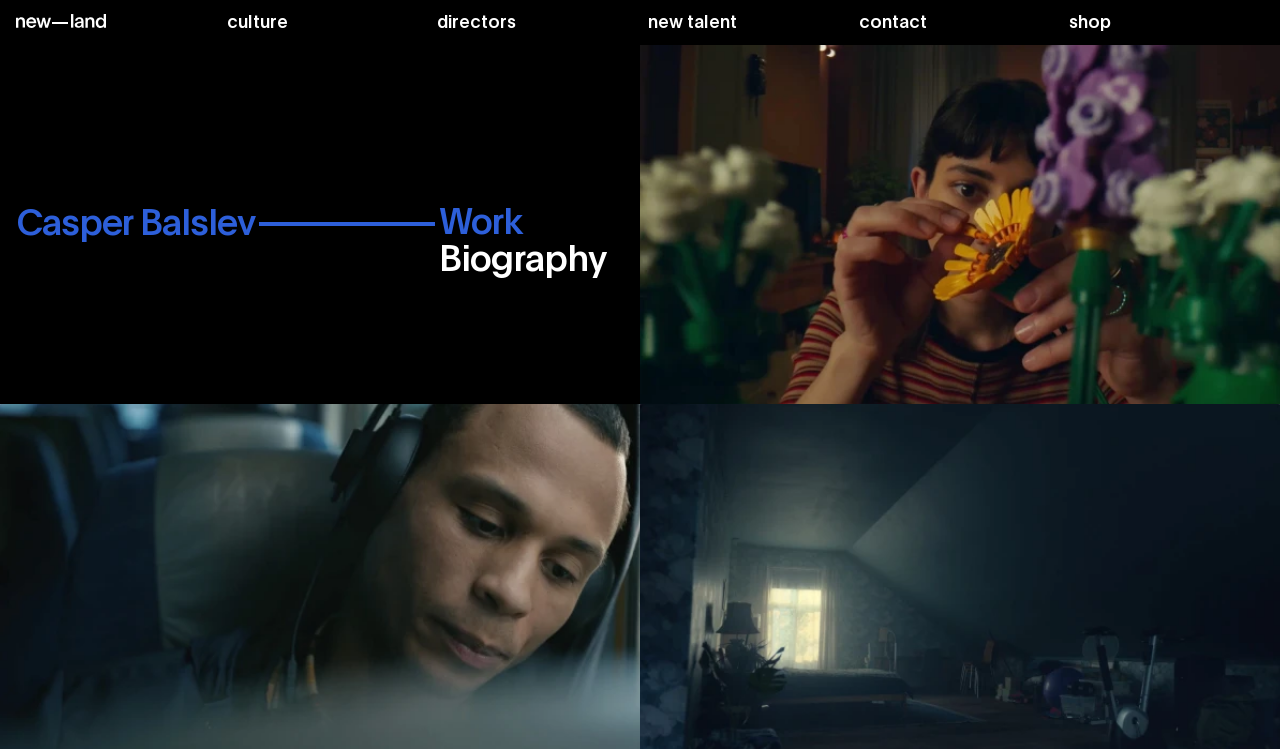Write an elaborate caption that captures the essence of the webpage.

The webpage appears to be a personal portfolio or website for Casper Balslev, a photographer. At the top left corner, there is a logo consisting of two images, "new" and "land", which are likely part of the website's title or branding. 

Below the logo, there are five navigation links: "culture", "directors", "new talent", "contact", and "shop", which are evenly spaced and aligned horizontally across the top of the page. 

On the left side of the page, there is a section dedicated to Casper Balslev, with his name displayed prominently. Below his name, there are two sections labeled "Work" and "Biography", which likely contain information about his photography projects and personal background.

The majority of the page is occupied by a large link, "Poster Unable to play media. LEGO R&B", which takes up the entire right side of the page. This link may be a featured project or a showcase of Casper's work.